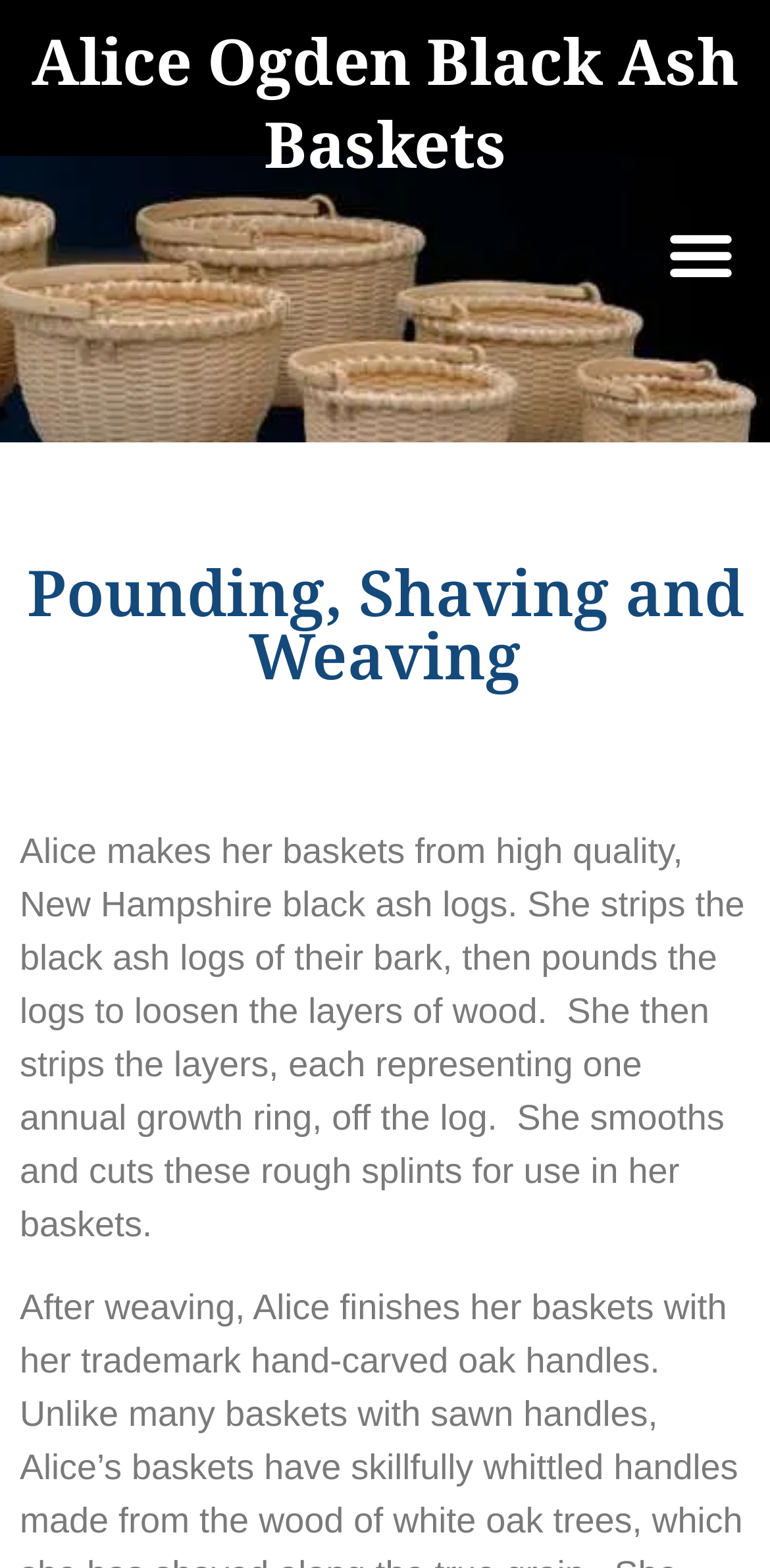Locate the bounding box of the UI element based on this description: "Menu". Provide four float numbers between 0 and 1 as [left, top, right, bottom].

[0.844, 0.13, 0.974, 0.194]